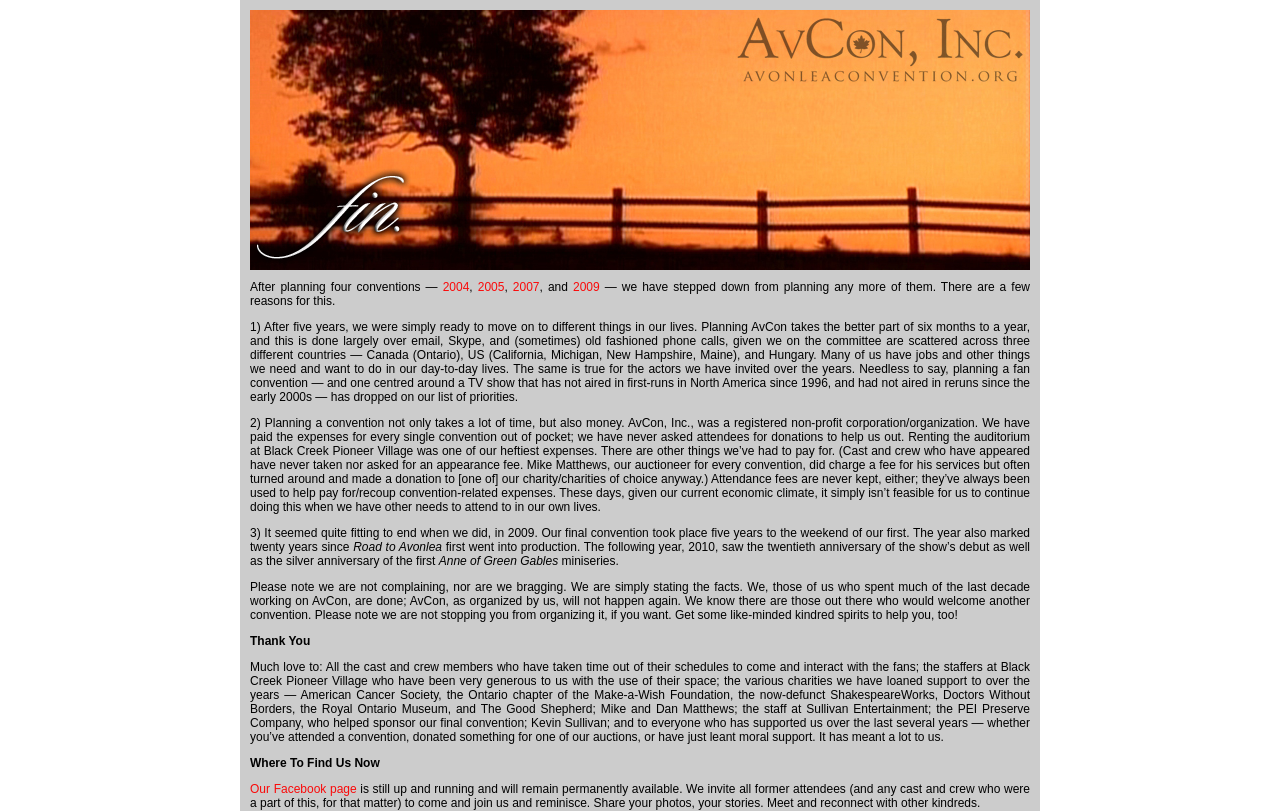How many years did the organizers plan AvCon?
We need a detailed and meticulous answer to the question.

According to the webpage, the organizers planned AvCon for five years, from 2004 to 2009. They mention that they were ready to move on to different things in their lives and that planning a convention takes a lot of time and money.